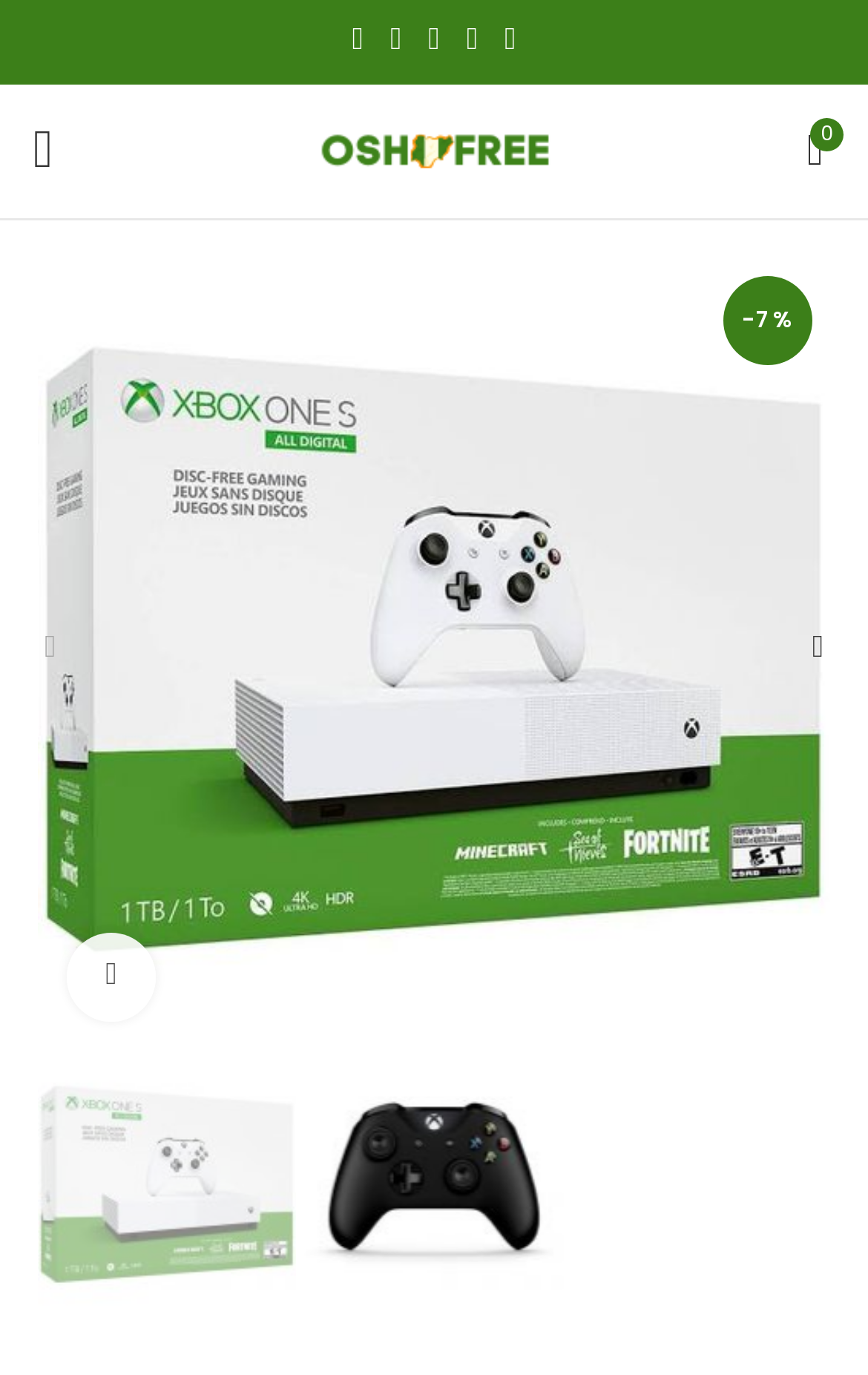Using the given element description, provide the bounding box coordinates (top-left x, top-left y, bottom-right x, bottom-right y) for the corresponding UI element in the screenshot: 0 items / ₦0.00

[0.904, 0.078, 0.974, 0.142]